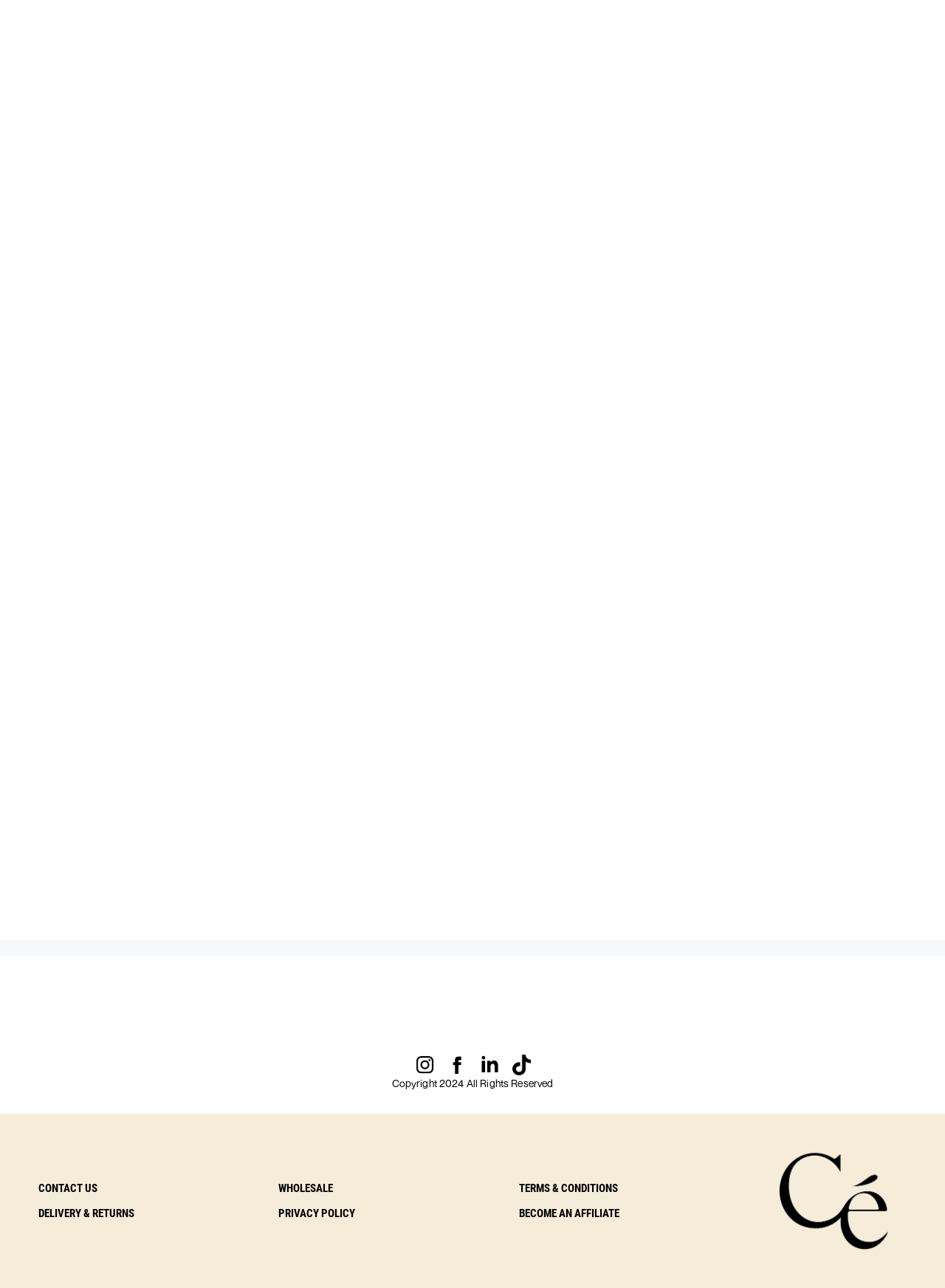Find the bounding box coordinates for the HTML element described as: "PRIVACY POLICY". The coordinates should consist of four float values between 0 and 1, i.e., [left, top, right, bottom].

[0.295, 0.932, 0.376, 0.952]